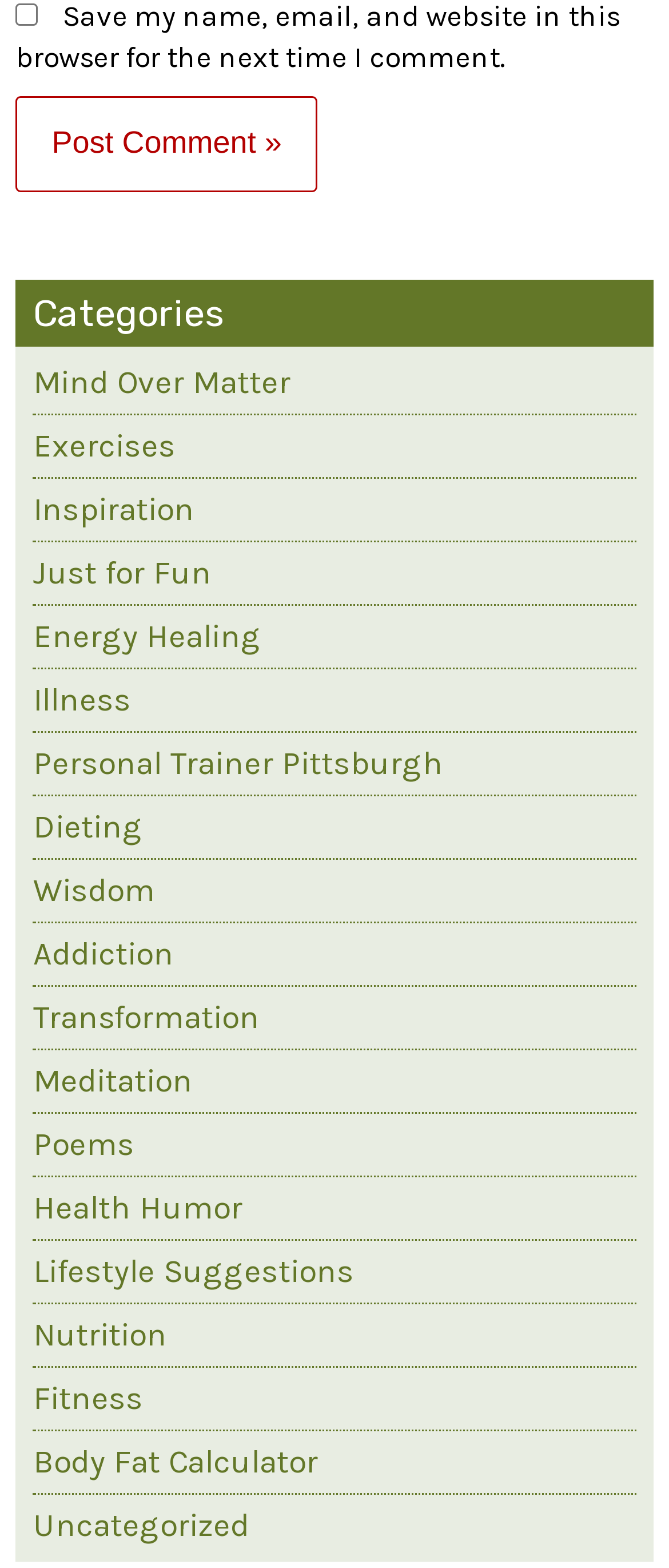What is the last category listed?
Answer the question with a thorough and detailed explanation.

The last link in the 'Categories' navigation section is labeled 'Uncategorized'. This suggests that it is a category for posts that do not fit into any of the other categories.